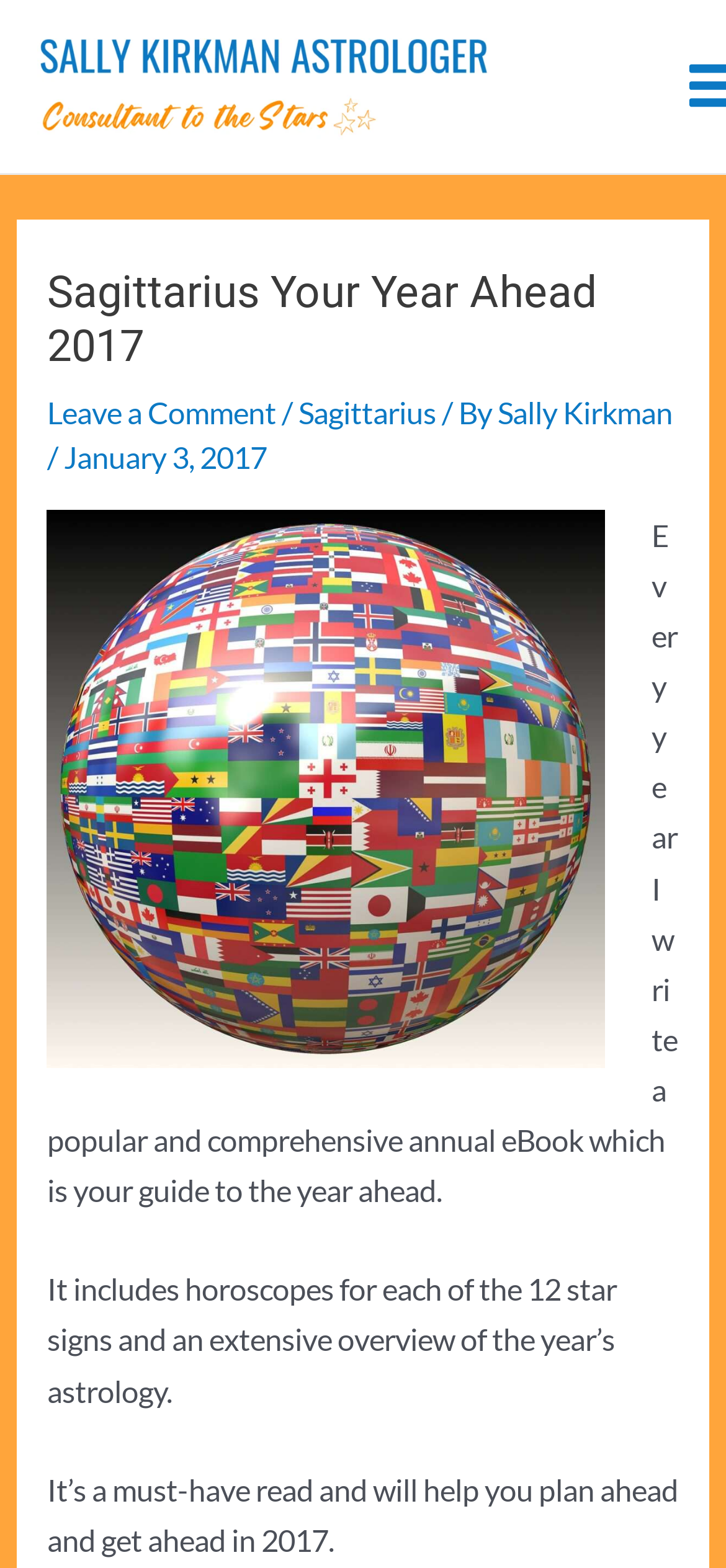With reference to the image, please provide a detailed answer to the following question: What is the star sign being discussed?

The webpage has a heading 'Sagittarius Your Year Ahead 2017' and a link with the text 'Sagittarius', indicating that the star sign being discussed is Sagittarius.